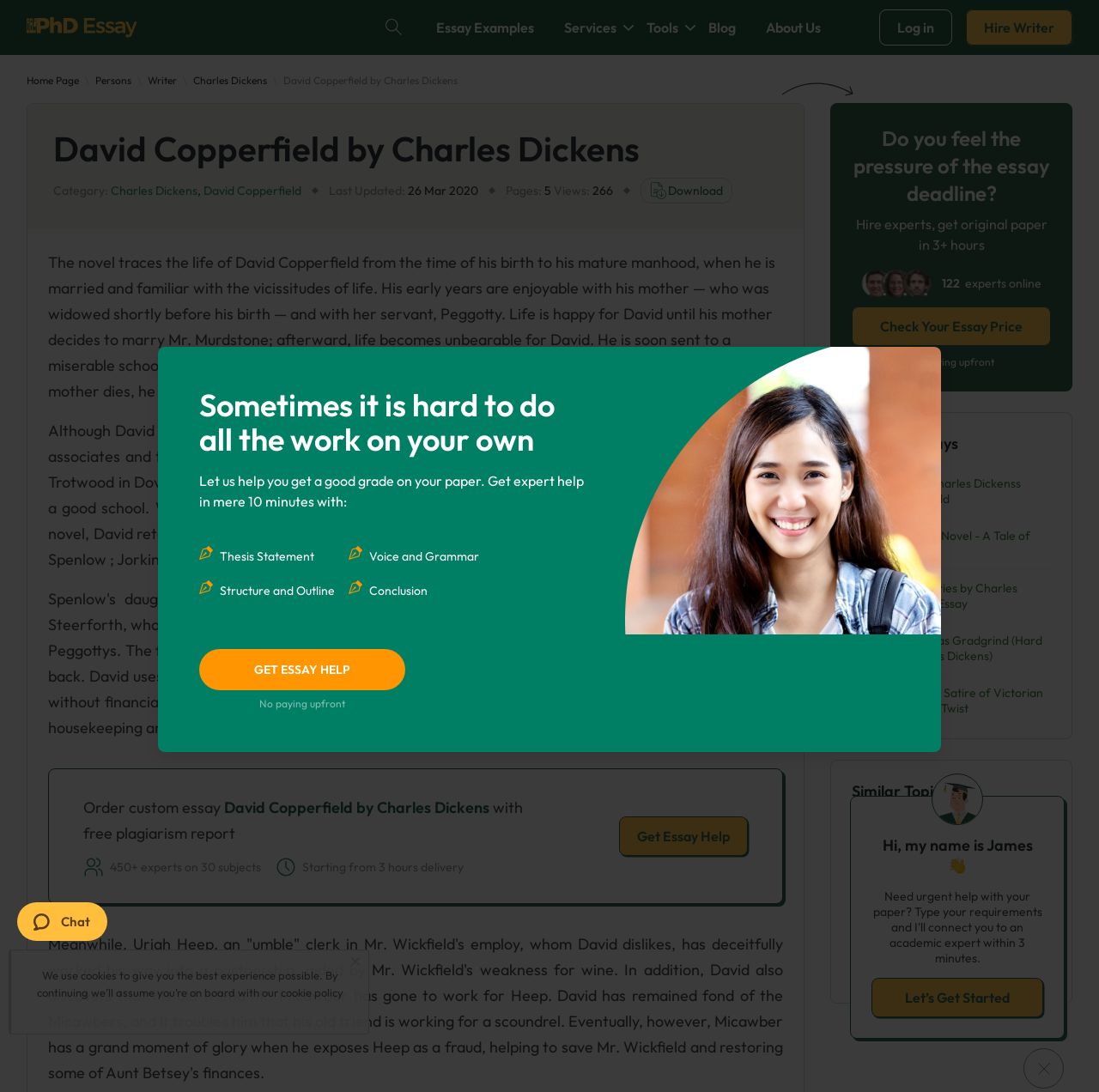Provide an in-depth caption for the contents of the webpage.

This webpage is about an essay on David Copperfield by Charles Dickens. At the top, there is a logo and a navigation menu with links to "Essay Examples", "Services", "Tools", "Blog", and "About Us". On the right side, there are buttons to "Log in" and "Hire Writer". Below the navigation menu, there is a header with the title "David Copperfield by Charles Dickens" and a category label. 

The main content of the webpage is an essay about David Copperfield, which is divided into several paragraphs. The essay describes the life of David Copperfield, from his childhood to his mature manhood, including his relationships with other characters and his experiences. 

On the right side of the essay, there is a call-to-action section with a button to "Get Essay Help" and a link to "Order custom essay". Below this section, there are some features highlighted, including "450+ experts on 30 subjects" and "Starting from 3 hours delivery". 

Further down the webpage, there is a section with a complementary message, encouraging users to hire experts to get original papers in 3+ hours. There is also a link to "Check Your Essay Price" and a section with related essays on Charles Dickens' novels. 

At the bottom of the webpage, there is a section with links to similar topics, including authors like Annie Dillard, William Golding, and Stephen King. There is also a button to "Show more" related topics. Finally, there is a cookie policy notification and a chat button at the bottom left corner of the webpage.